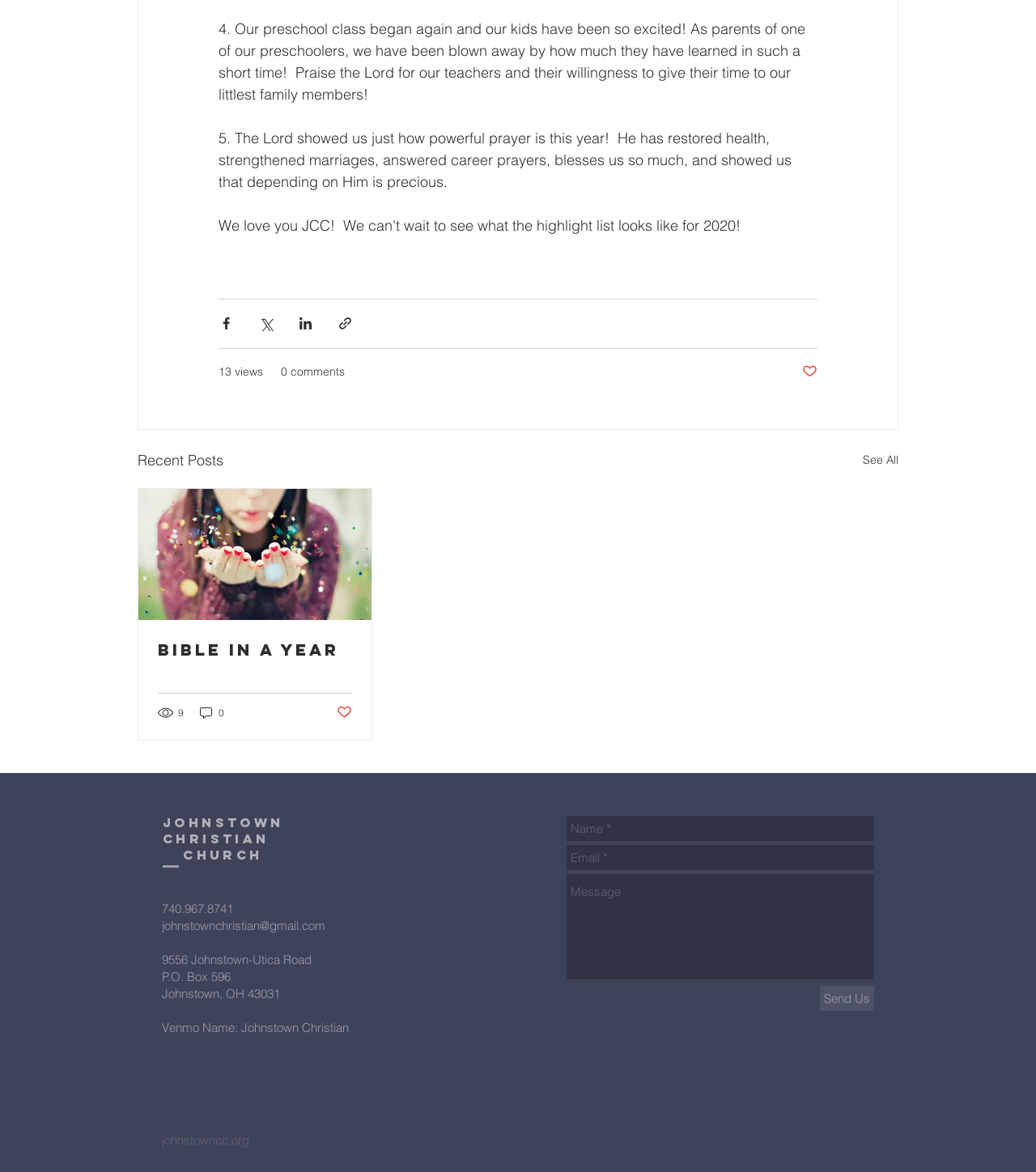What is the name of the Bible reading plan?
Respond to the question with a well-detailed and thorough answer.

The name of the Bible reading plan can be found in the 'Recent Posts' section of the webpage, where it is written as 'Bible in a Year'.